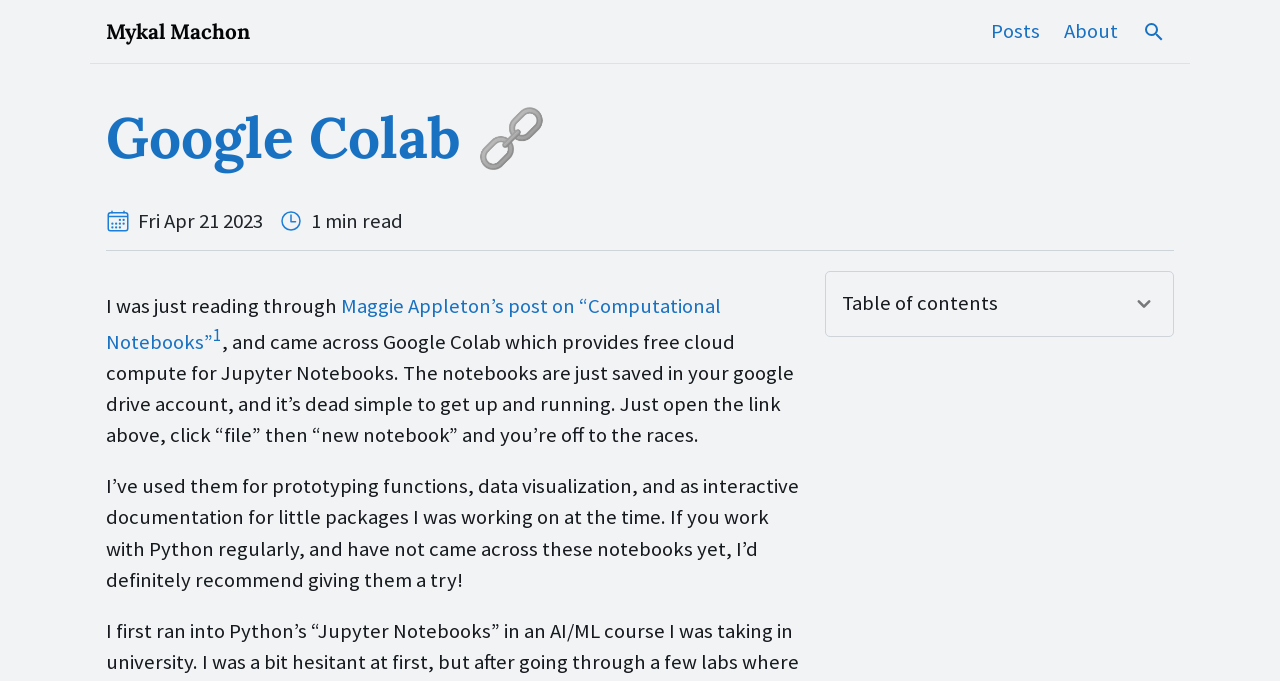Determine the bounding box of the UI element mentioned here: "Search". The coordinates must be in the format [left, top, right, bottom] with values ranging from 0 to 1.

[0.892, 0.029, 0.911, 0.064]